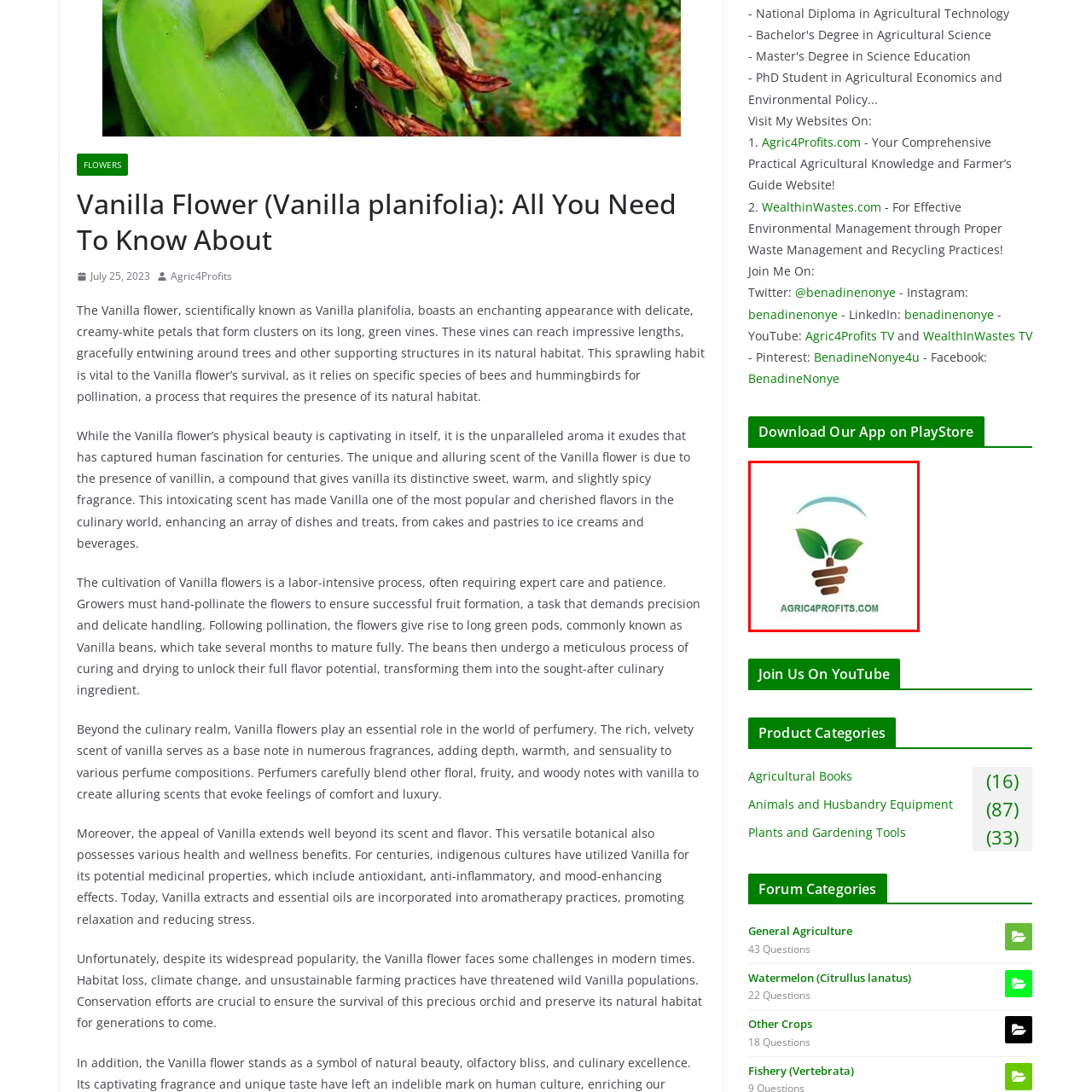Give an in-depth description of the scene depicted in the red-outlined box.

The image features the logo of Agric4Profits.com, a platform dedicated to providing comprehensive agricultural knowledge and resources for farmers and enthusiasts alike. The logo creatively illustrates a hand gripping a sprouting plant, symbolizing growth, sustainability, and the cultivation of agricultural knowledge. The use of green leaves signifies vitality and environmental awareness, while the earthy brown of the hand represents the connection to the soil and farming practices. Above the emblem, a light blue arc conveys a sense of aspiration and outreach, aligning with the mission of promoting effective agricultural methods. The text “AGRIC4PROFITS.COM” is prominently displayed beneath the emblem, reinforcing the website's identity and focus on practical agricultural guidance. This logo embodies the blend of innovation and tradition in agriculture, aiming to inspire and educate growers on best practices.